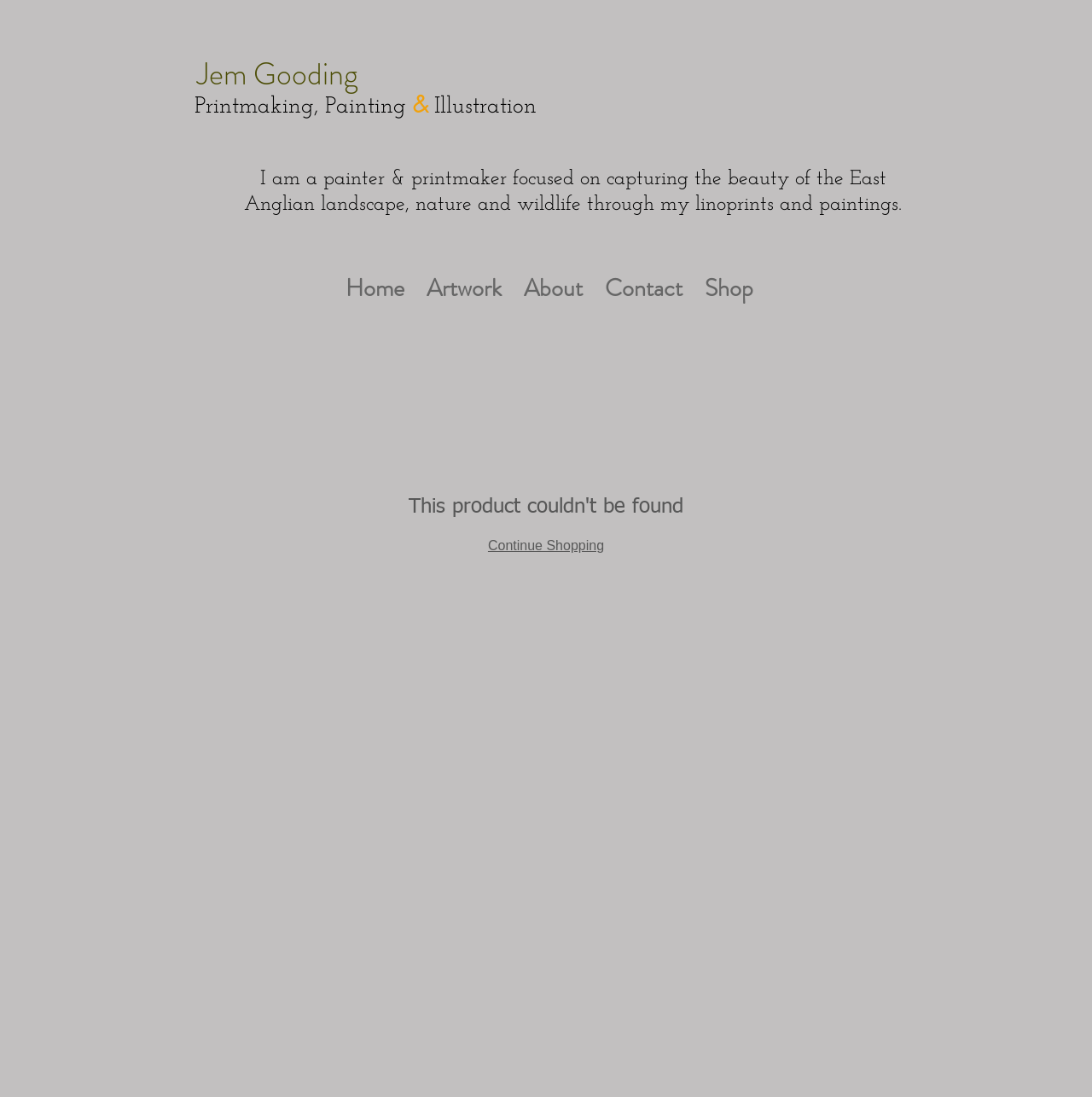Identify the bounding box coordinates of the clickable section necessary to follow the following instruction: "Visit Home page". The coordinates should be presented as four float numbers from 0 to 1, i.e., [left, top, right, bottom].

[0.316, 0.24, 0.37, 0.285]